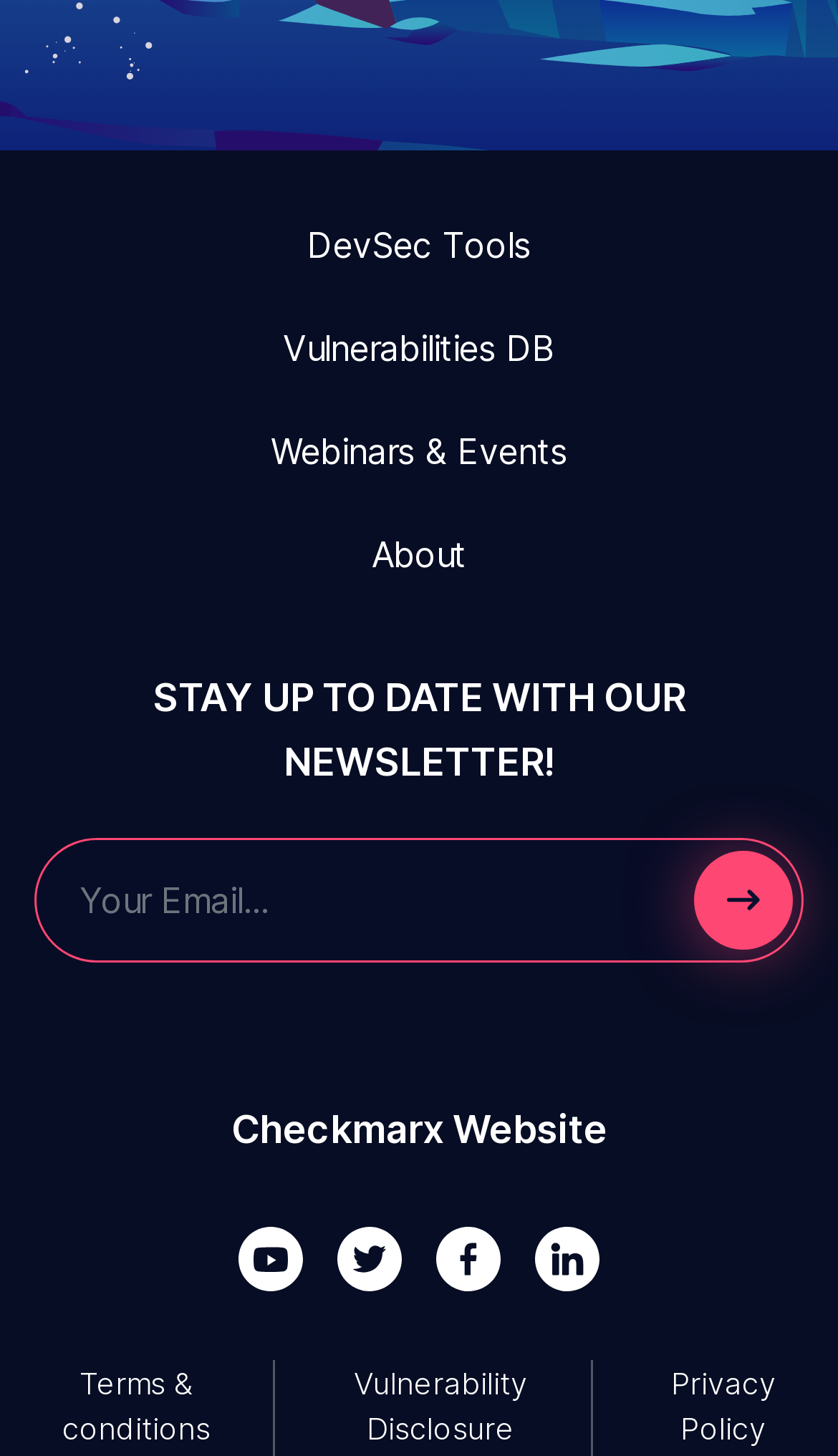How many social media links are available?
Give a comprehensive and detailed explanation for the question.

I can see four social media links at the bottom of the page: 'Follow us on Youtube', 'Follow us on Twitter', 'Follow us on Facebook', and 'Follow us on Linkedin'.